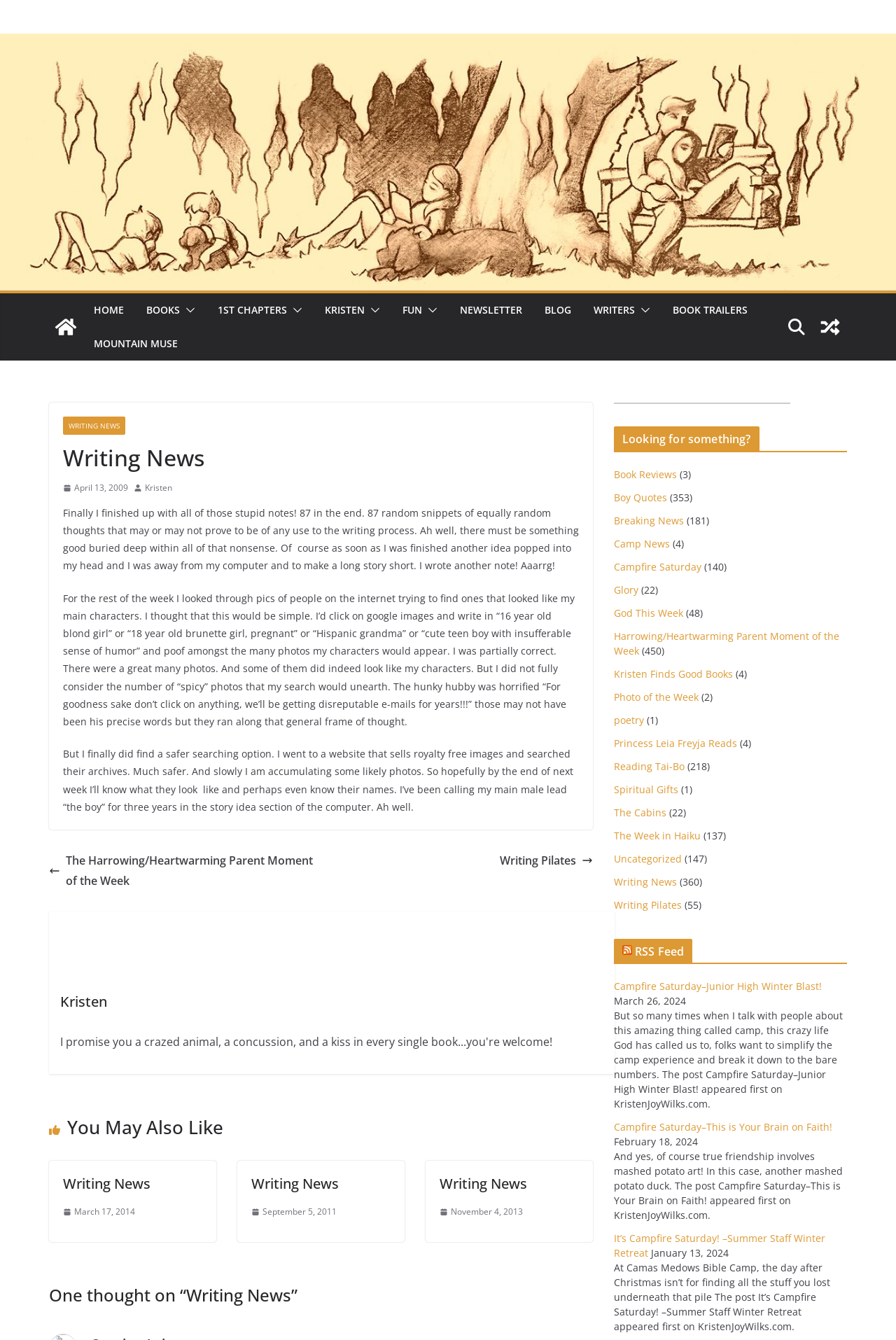Generate a comprehensive caption for the webpage you are viewing.

This webpage is a blog post titled "Writing News" by Kristen Joy Wilks. At the top of the page, there is a header section with a link to the website's homepage, "KristenJoyWilks.com", accompanied by a logo image. Below the header, there is a navigation menu with links to various sections of the website, including "HOME", "BOOKS", "1ST CHAPTERS", "KRISTEN", "FUN", "NEWSLETTER", "BLOG", "WRITERS", and "BOOK TRAILERS".

The main content of the page is a blog post, which is divided into three paragraphs. The first paragraph discusses the author's experience of finishing up notes for a writing project and how another idea popped into her head soon after. The second paragraph talks about the author's search for images of people on the internet to represent her main characters, and how she eventually found a safer searching option. The third paragraph mentions the author's progress in finding suitable images for her characters.

Below the blog post, there are links to other blog posts, including "The Harrowing/Heartwarming Parent Moment of the Week" and "Writing Pilates". There is also a section with headings "Kristen" and "You May Also Like", which appears to be a list of related blog posts or articles.

On the right-hand side of the page, there is a sidebar with a search bar and a list of links to various categories, including "Book Reviews", "Boy Quotes", "Breaking News", "Camp News", "Campfire Saturday", "Glory", "God This Week", and "Harrowing/Heartwarming Parent Moment of the Week". Each category has a number in parentheses, indicating the number of posts or articles in that category.

At the bottom of the page, there are links to older blog posts, including "Writing News" from different dates, along with images and timestamps.